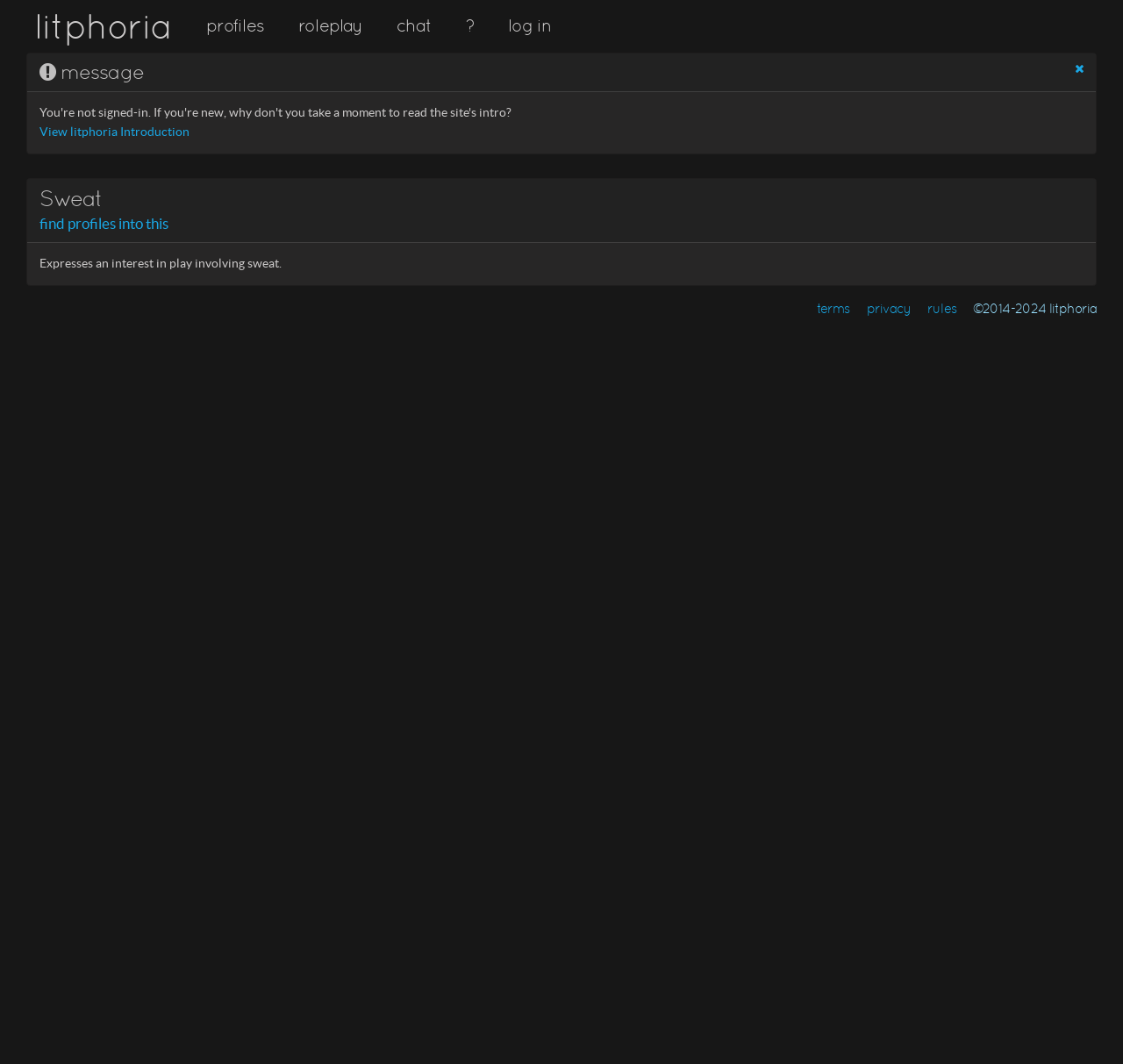Using the elements shown in the image, answer the question comprehensively: What is the purpose of the chat link?

The presence of the ' message' heading and the 'chat' link suggests that the chat link is used for sending or viewing messages.